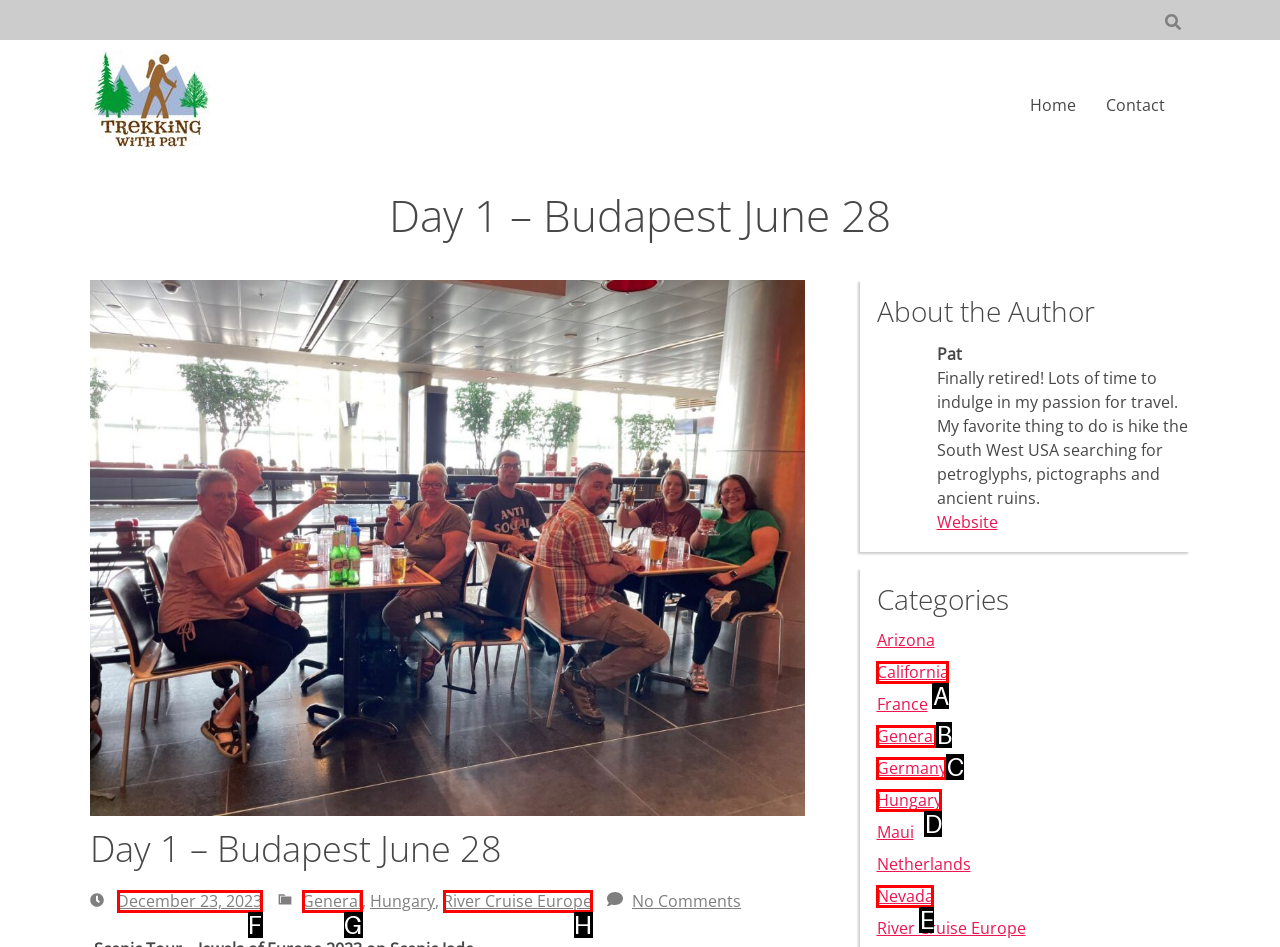Identify the HTML element that matches the description: Contact Us. Provide the letter of the correct option from the choices.

None